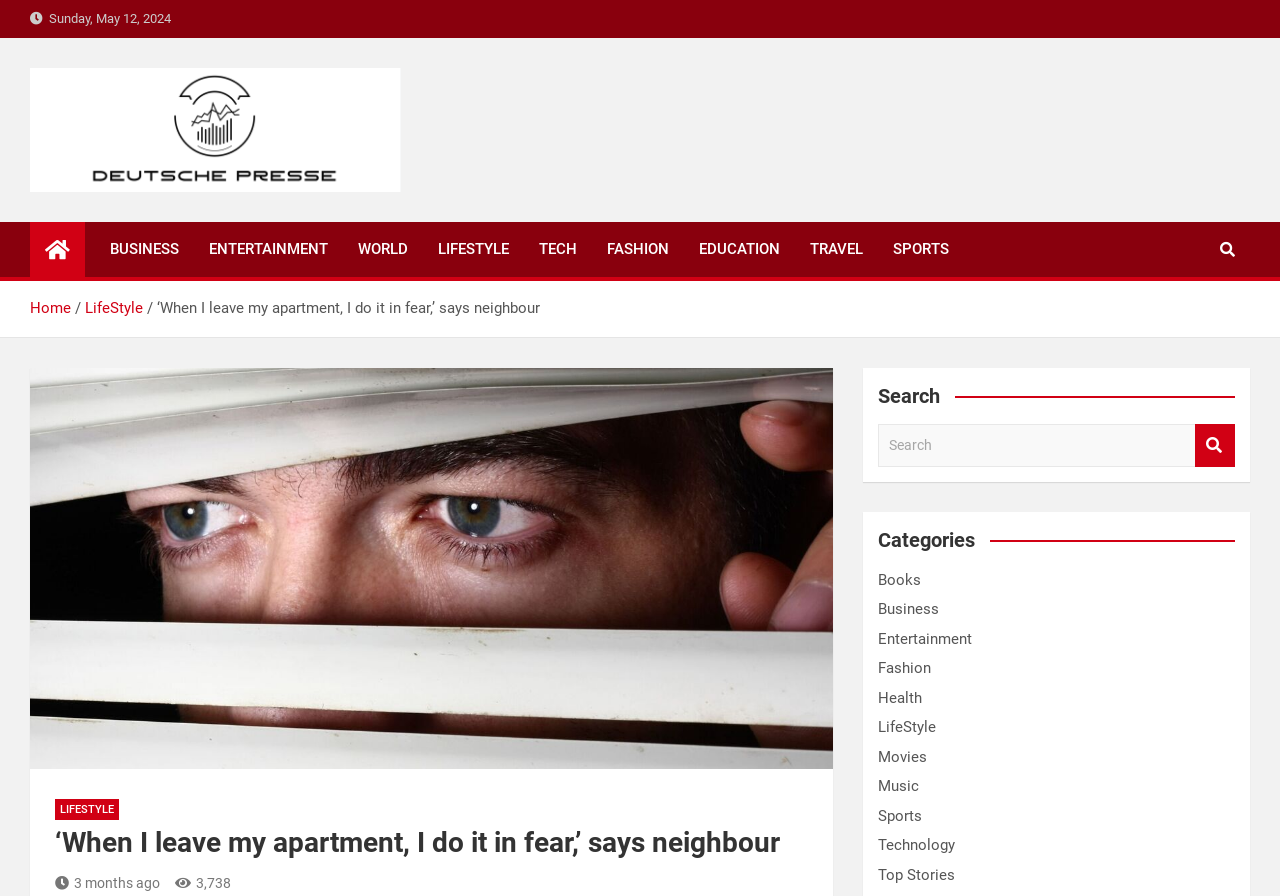Determine the bounding box coordinates for the region that must be clicked to execute the following instruction: "Go to the LIFESTYLE category".

[0.066, 0.334, 0.112, 0.354]